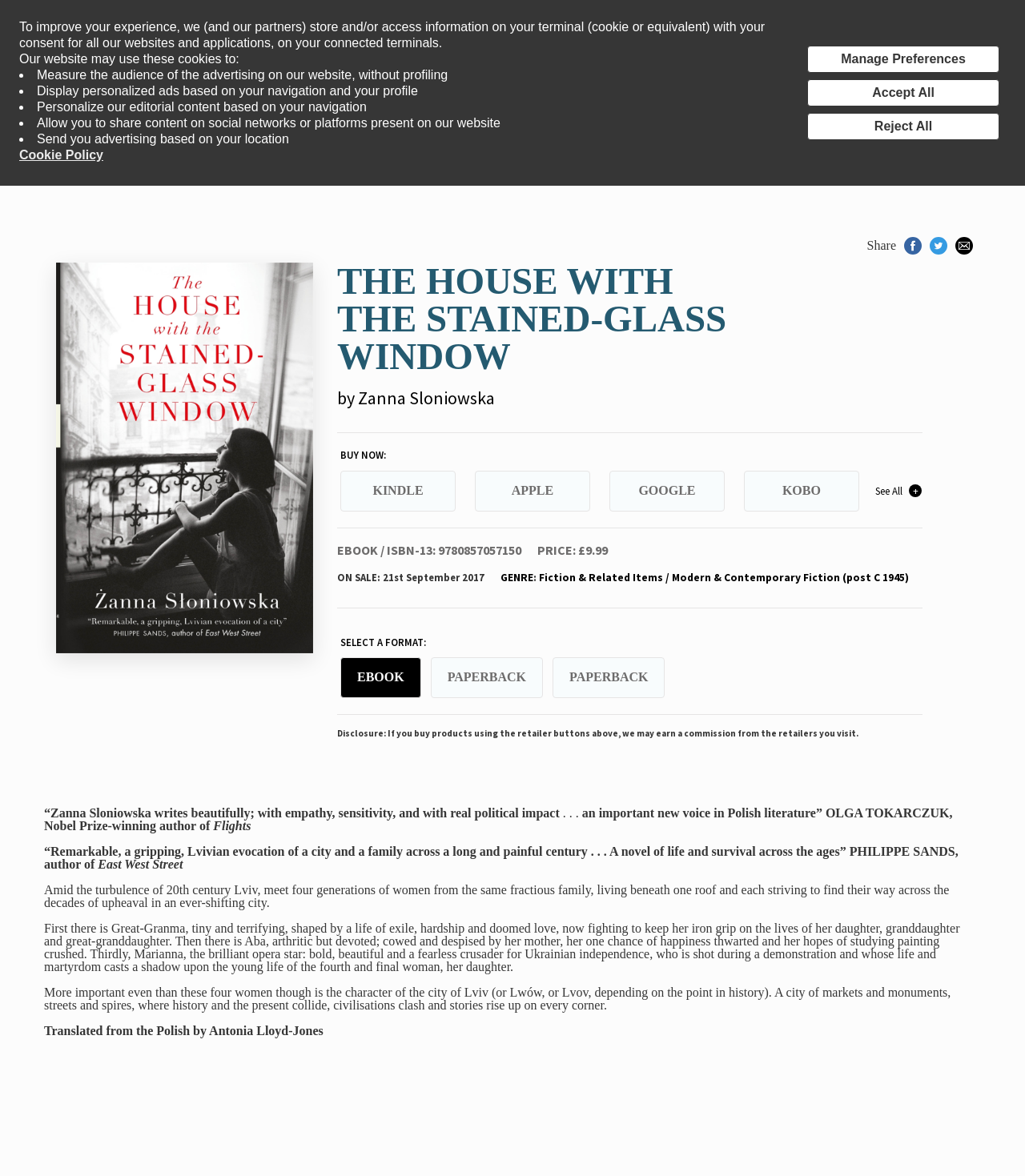Carefully observe the image and respond to the question with a detailed answer:
What is the price of the eBook?

I found the price of the eBook by looking at the static text element that says 'PRICE: £9.99'.